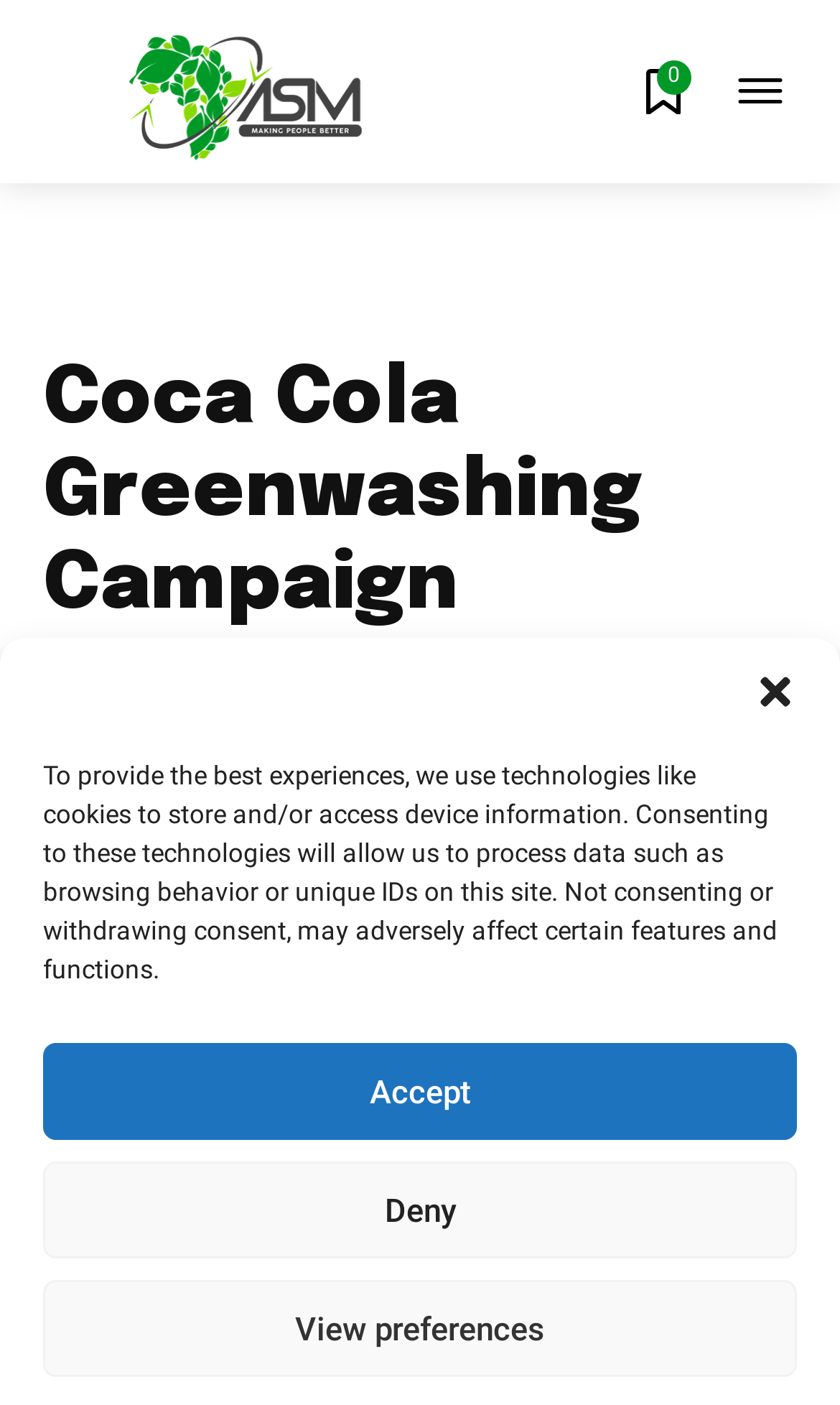Please find the bounding box coordinates of the element that needs to be clicked to perform the following instruction: "Read the article about Environmental Responsibility". The bounding box coordinates should be four float numbers between 0 and 1, represented as [left, top, right, bottom].

[0.051, 0.674, 0.59, 0.697]